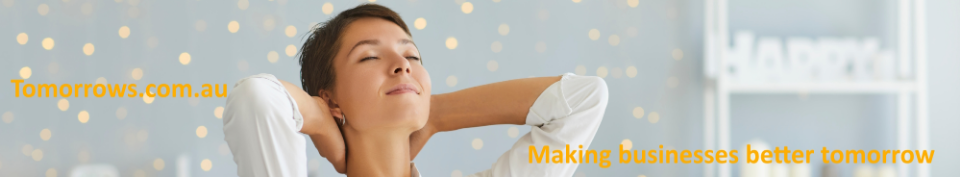Detail the scene shown in the image extensively.

The image features a serene and confident individual, reclining with a relaxed expression, symbolizing a sense of calm and achievement. Set against a softly lit background adorned with warm, blurred lights, the scene delivers a sense of tranquility and optimism. Overlaying the image are the phrases "Tomorrows.com.au" and "Making businesses better tomorrow," which convey a message of forward-thinking and innovative business solutions. This visual encapsulates the essence of empowerment and the promise of a brighter future for businesses, aligning perfectly with the theme of personal and professional growth.